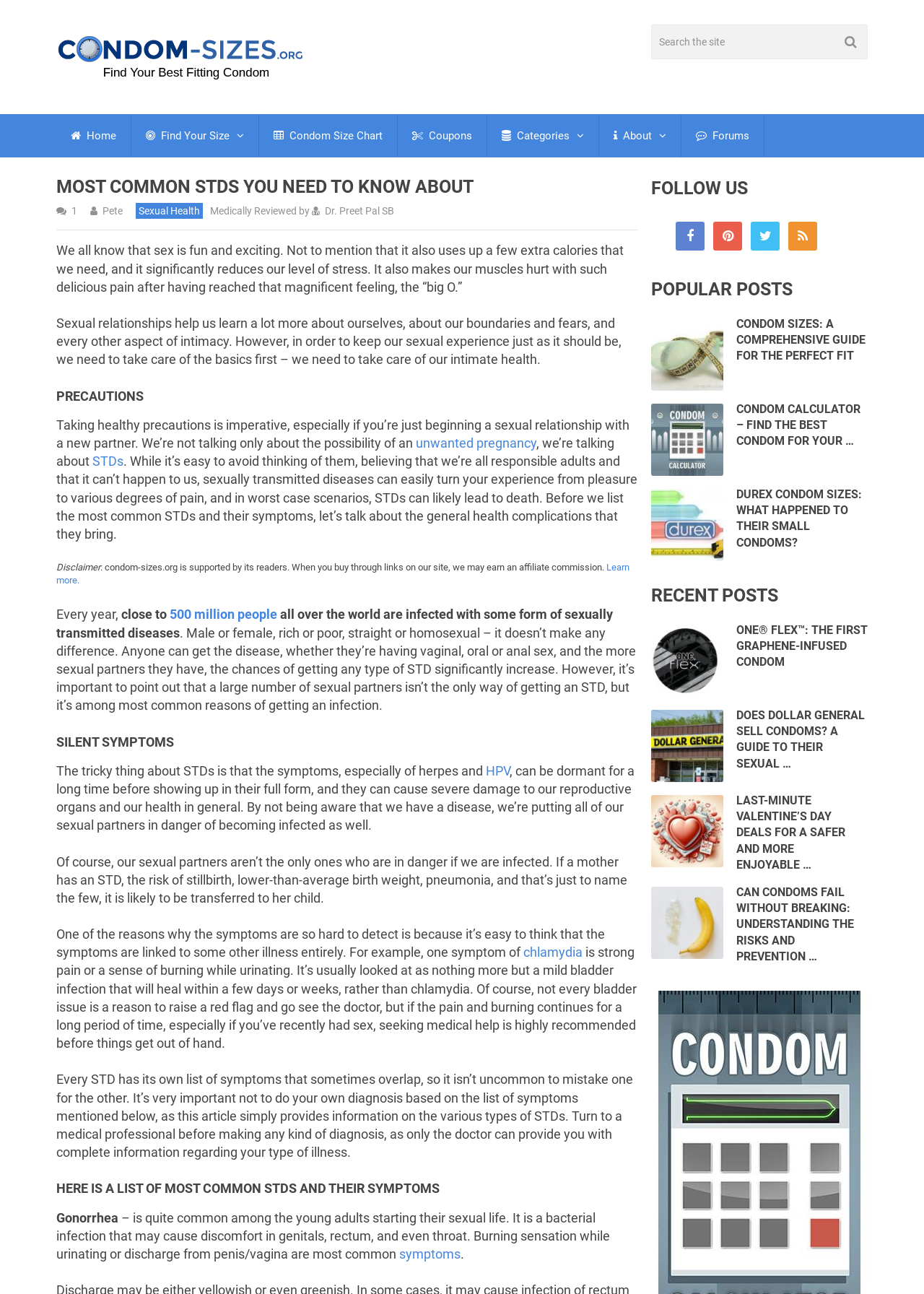Offer a comprehensive description of the webpage’s content and structure.

This webpage is about sexual health and awareness, specifically focusing on sexually transmitted diseases (STDs). At the top of the page, there is a header section with a logo and a search bar. Below the header, there are several navigation links, including "Home", "Find Your Size", "Condom Size Chart", "Coupons", "Categories", "About", and "Forums".

The main content of the page is divided into several sections. The first section discusses the importance of taking care of one's intimate health and the risks of STDs. It highlights that STDs can cause severe damage to reproductive organs and overall health, and that they can be transmitted to sexual partners and even to children.

The next section is titled "Precautions" and emphasizes the need to take healthy precautions, especially when starting a new sexual relationship. It mentions the possibility of unwanted pregnancy and STDs, and notes that taking care of one's health is essential.

The following section, "Silent Symptoms", explains that STDs can have dormant symptoms that may not show up immediately, and that these symptoms can be mistaken for other illnesses. It highlights the importance of seeking medical help if symptoms persist.

The page then lists the most common STDs and their symptoms, including Gonorrhea, Chlamydia, and HPV. It emphasizes the importance of not self-diagnosing and seeking medical help for a proper diagnosis.

At the bottom of the page, there are several sections, including "Follow Us" with social media links, "Popular Posts" with images and links to related articles, and "Recent Posts" with images and links to newer articles.